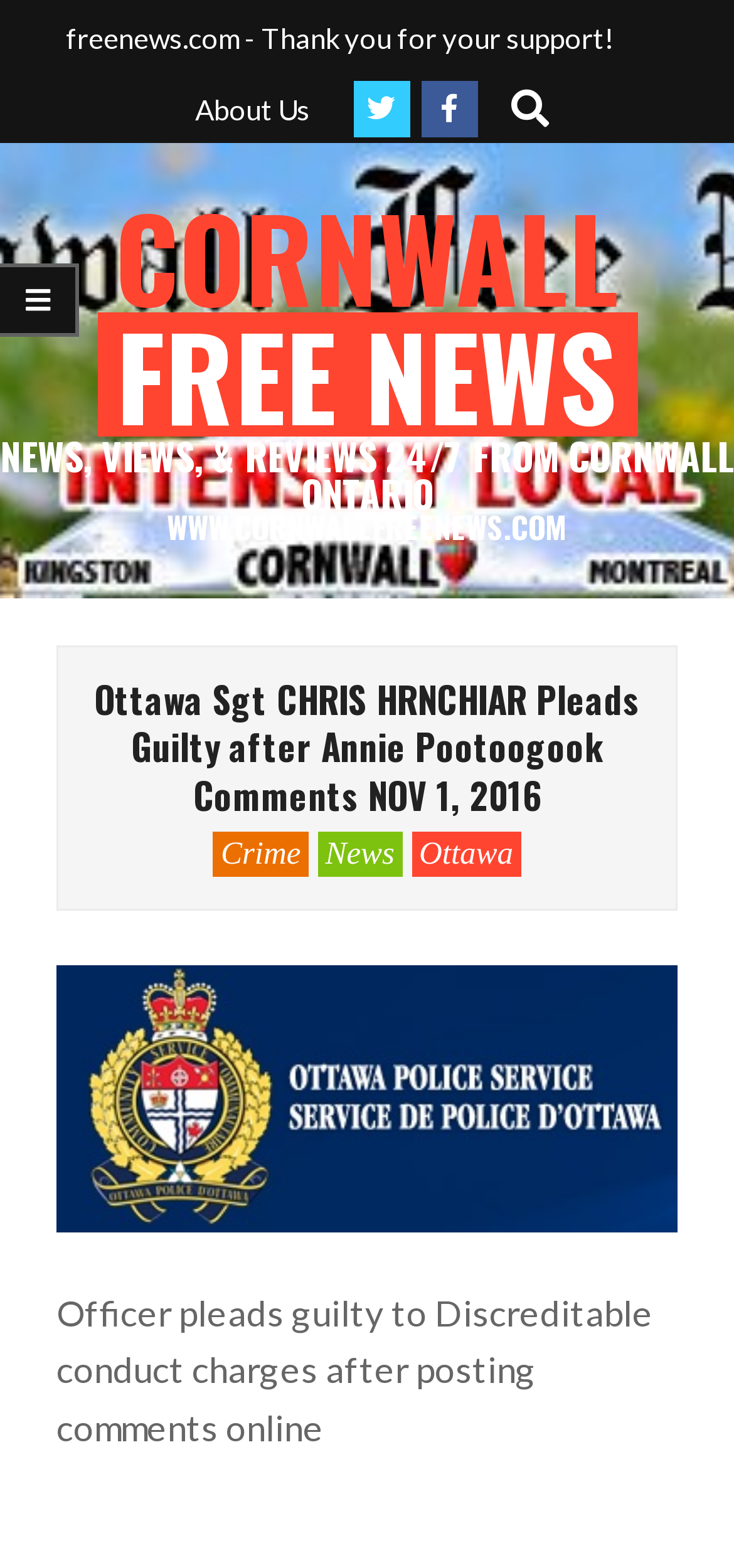Please provide a short answer using a single word or phrase for the question:
What is the search box placeholder text?

Type Search Term …